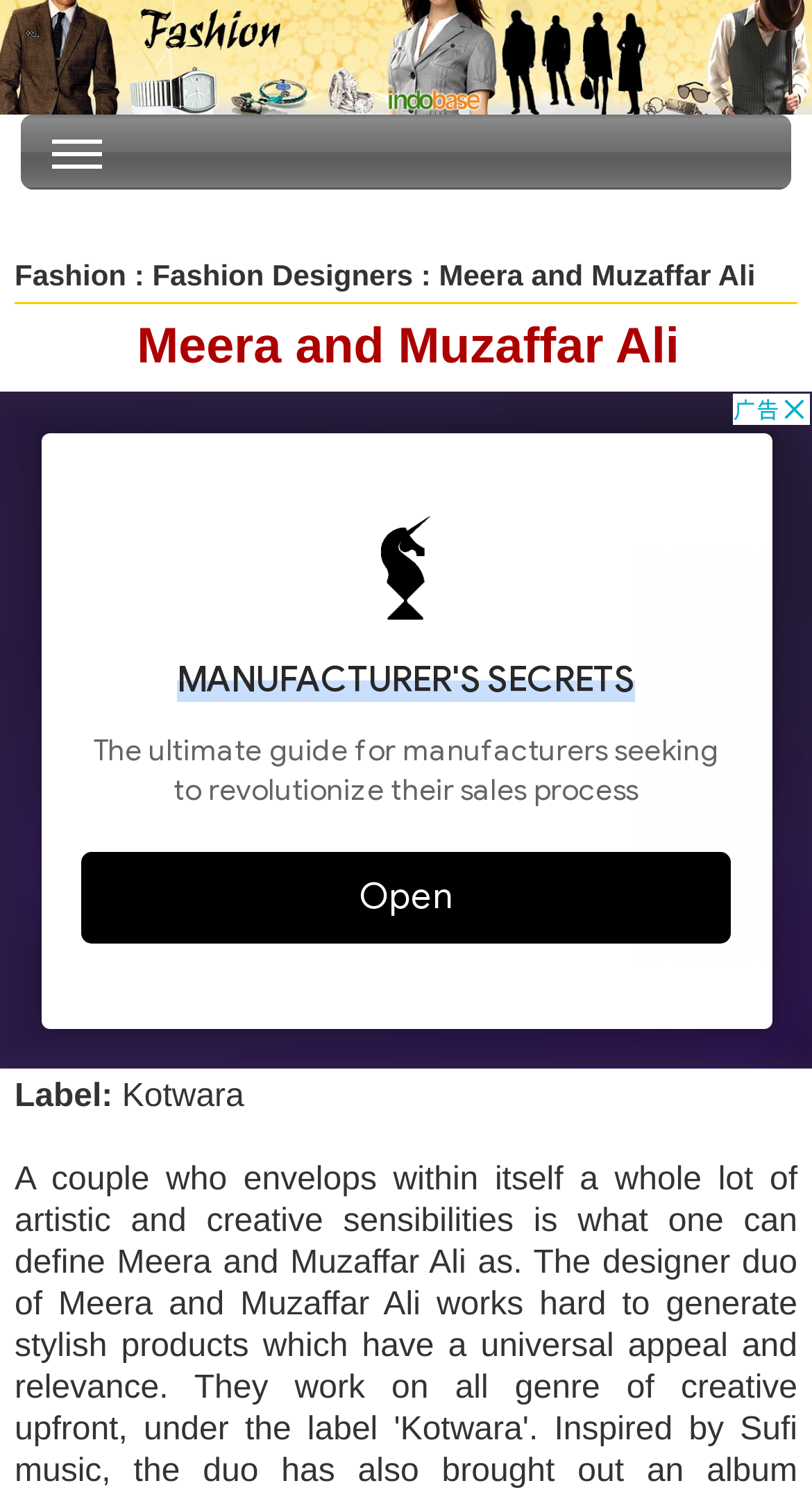Explain in detail what you observe on this webpage.

The webpage is about Meera and Muzaffar Ali, a fashion designer duo. At the top of the page, there is a link to "Fundoo Times" accompanied by an image with the same name, spanning the entire width of the page. Below this, there is a small, non-descriptive text element containing a single whitespace character.

Further down, there are three links in a row: "Fashion", "Fashion Designers", and "Meera and Muzaffar Ali", with a colon separating the first two links. The "Meera and Muzaffar Ali" link takes up most of the width of the page.

Below these links, there is a heading element with the title "Meera and Muzaffar Ali", which spans almost the entire width of the page. Underneath this heading, there is an iframe taking up most of the page's width and height, labeled as an "Advertisement".

At the bottom of the page, there are two text elements: "Label:" and "Kotwara", with the latter being a label or category name.